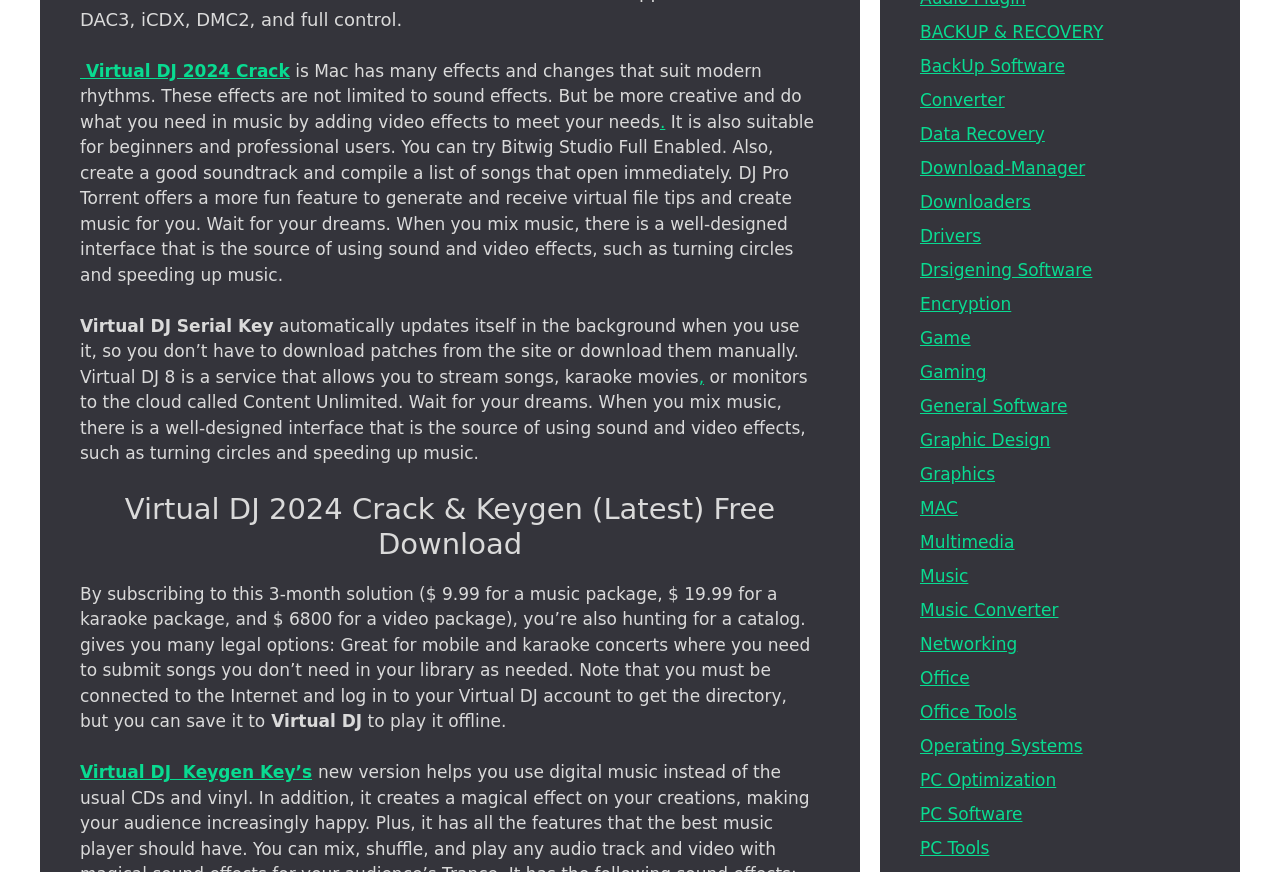What is the benefit of subscribing to Content Unlimited?
Could you answer the question with a detailed and thorough explanation?

The benefit of subscribing to Content Unlimited can be found in the text description on the webpage. The text mentions that by subscribing to this service, users will have access to a catalog of songs, which can be useful for mobile and karaoke concerts.